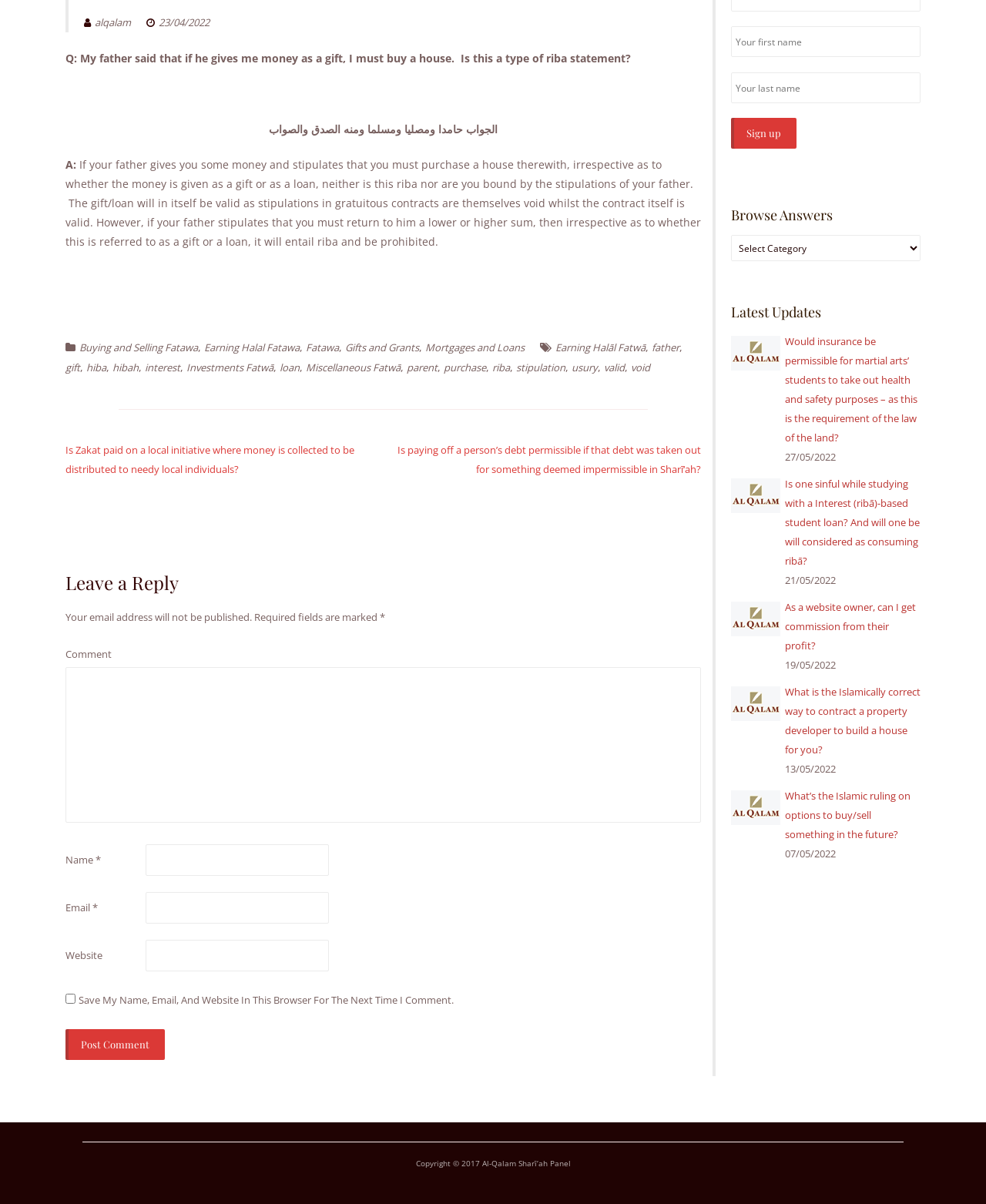Find the bounding box of the element with the following description: "parent_node: Website name="url"". The coordinates must be four float numbers between 0 and 1, formatted as [left, top, right, bottom].

[0.148, 0.781, 0.334, 0.807]